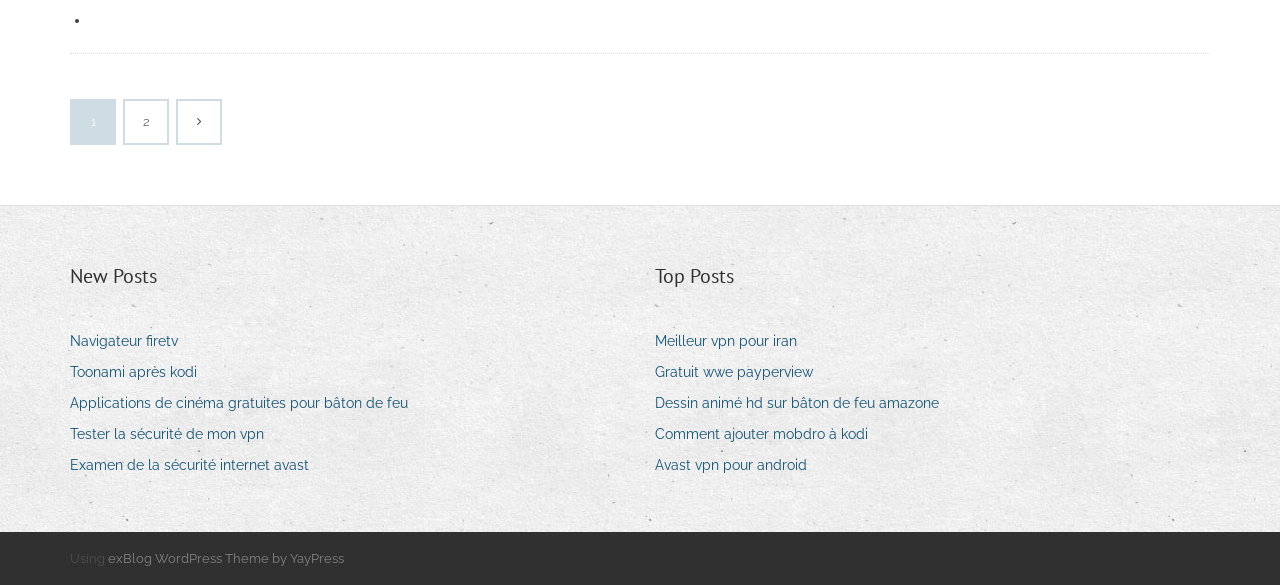How many sections are there on the webpage?
Refer to the image and answer the question using a single word or phrase.

3